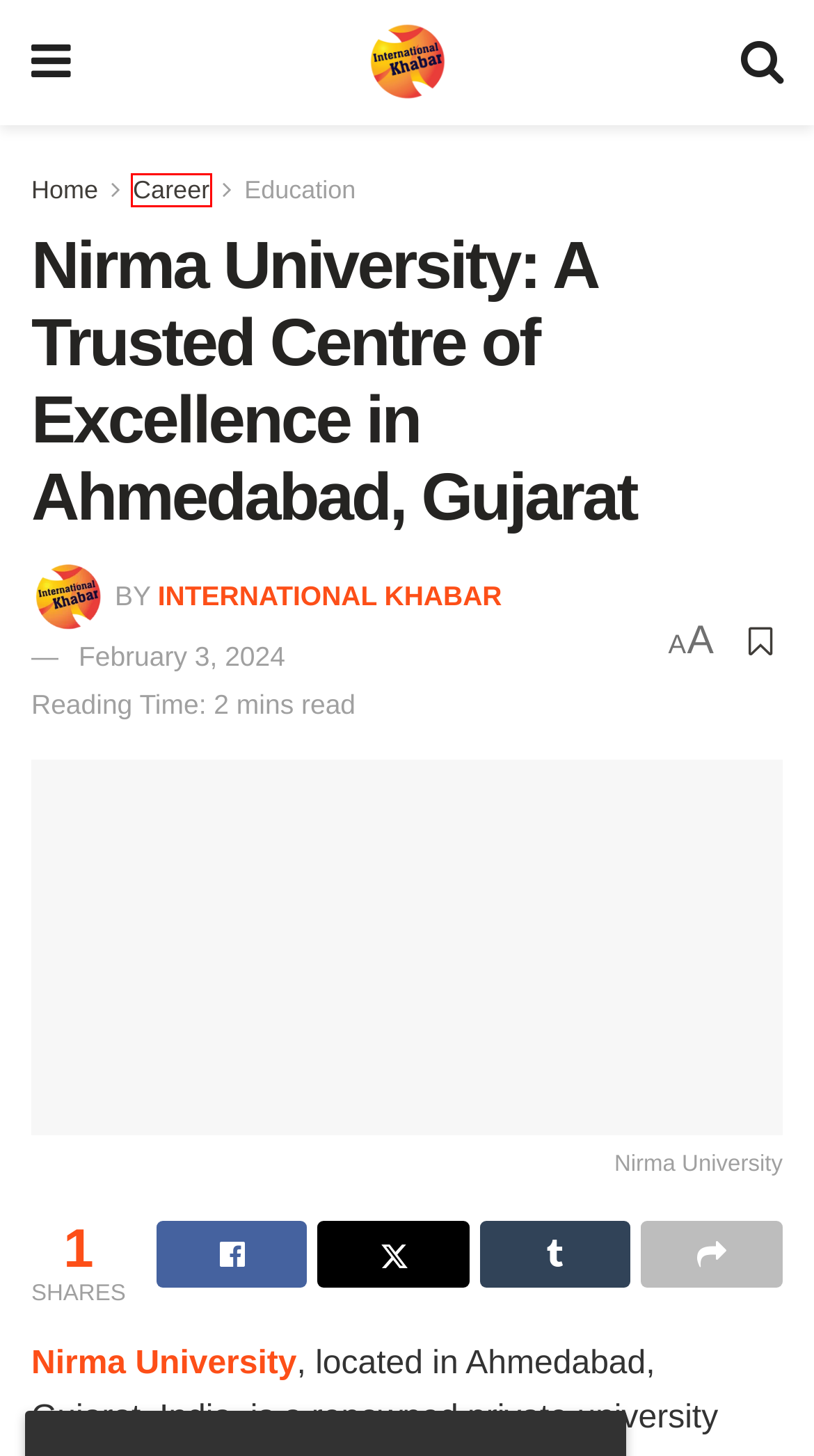View the screenshot of the webpage containing a red bounding box around a UI element. Select the most fitting webpage description for the new page shown after the element in the red bounding box is clicked. Here are the candidates:
A. International Khabar
B. research | International Khabar
C. Education | International Khabar
D. Health | International Khabar
E. Career | International Khabar
F. Home | International Khabar
G. Nirma University - NAAC A+ Grade - UGC Approved
H. Breaking News | International Khabar

E